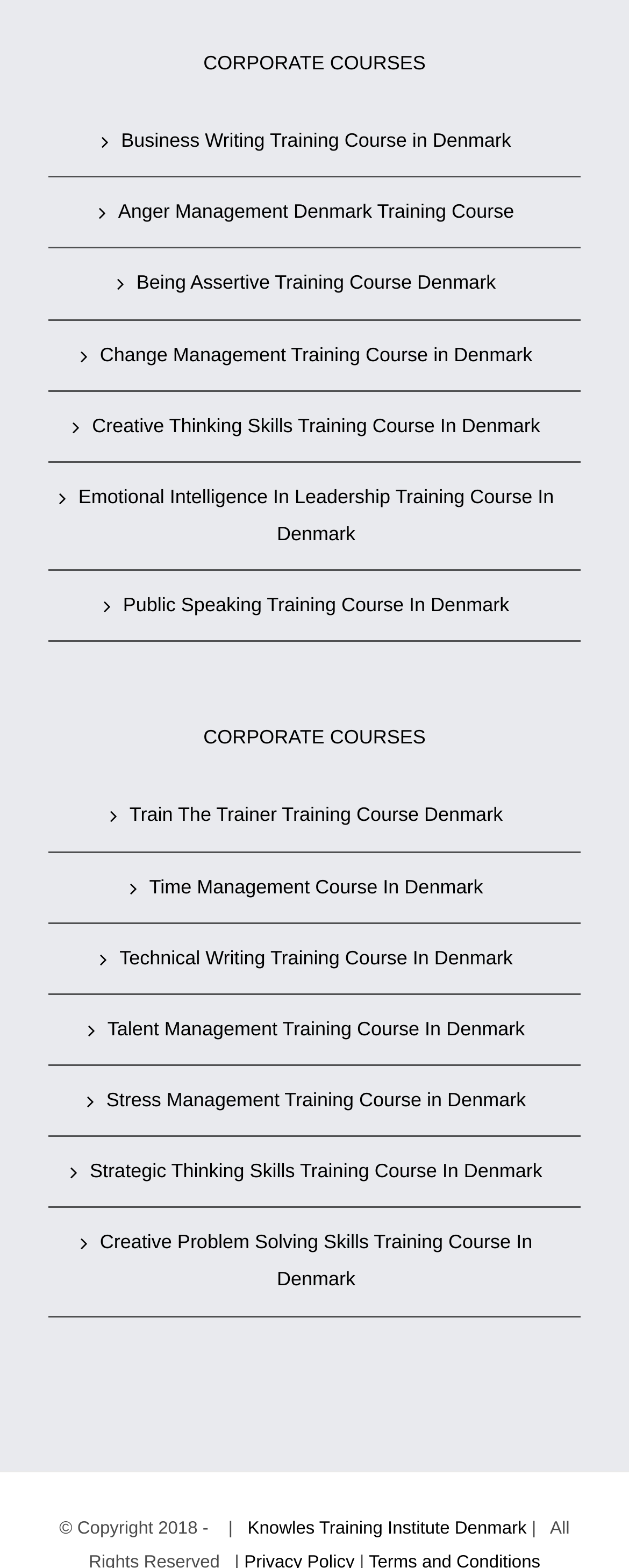Specify the bounding box coordinates (top-left x, top-left y, bottom-right x, bottom-right y) of the UI element in the screenshot that matches this description: Anger Management Denmark Training Course

[0.108, 0.124, 0.897, 0.148]